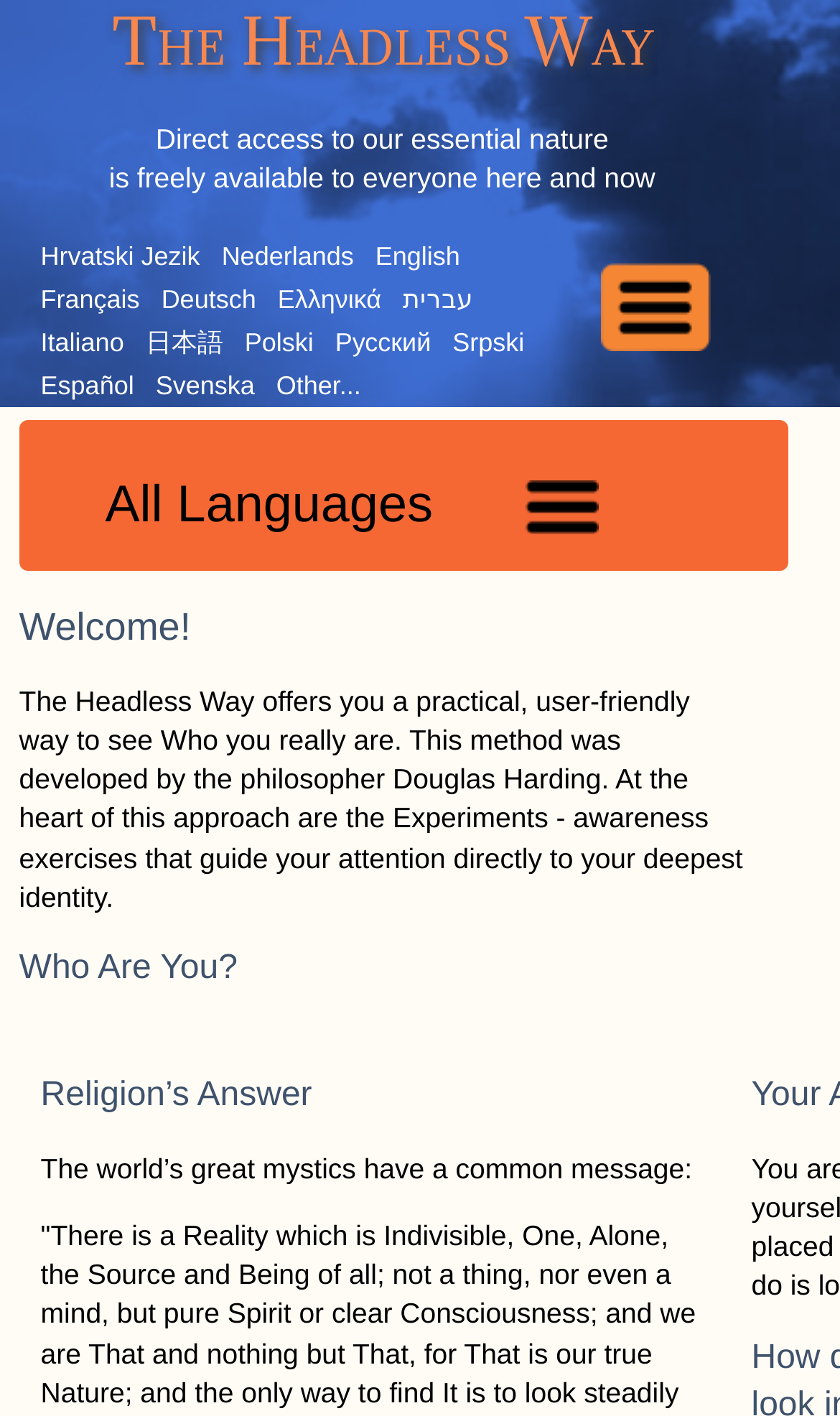Provide the bounding box coordinates for the UI element that is described by this text: "Hrvatski Jezik". The coordinates should be in the form of four float numbers between 0 and 1: [left, top, right, bottom].

[0.048, 0.171, 0.238, 0.192]